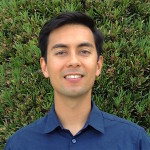Please reply to the following question with a single word or a short phrase:
What is Brian Dirks' profession?

Marriage and Family Therapist